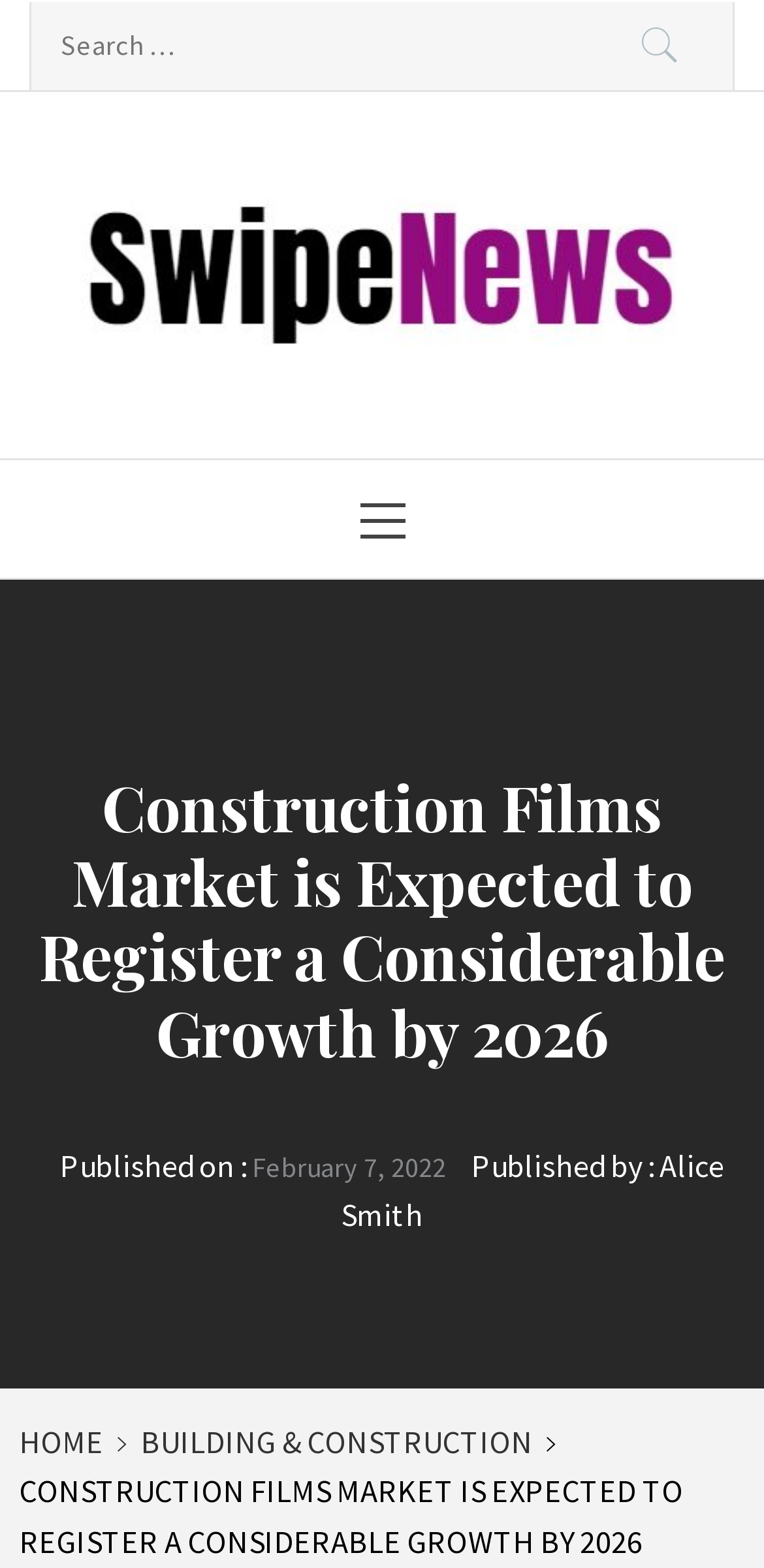Offer a comprehensive description of the webpage’s content and structure.

The webpage is about the Construction Films Market, with a focus on its expected growth by 2026. At the top-left corner, there is a "Skip to content" link. Next to it, a search bar spans across the top of the page, accompanied by a "Search" button on the right. 

Below the search bar, there are two "Swipe News" links, one of which is accompanied by an image. A "Swipe Up" text is positioned below the image. 

On the left side of the page, a "Primary Menu" section is located, which takes up about half of the page's width. 

The main content of the page starts with a heading that repeats the title "Construction Films Market is Expected to Register a Considerable Growth by 2026". Below the heading, there is a publication date "February 7, 2022" and the author's name "Alice Smith". 

At the bottom of the page, there are three links: "HOME", "BUILDING & CONSTRUCTION", and "CONSTRUCTION FILMS MARKET IS EXPECTED TO REGISTER A CONSIDERABLE GROWTH BY 2026", which seems to be a duplicate of the main title.